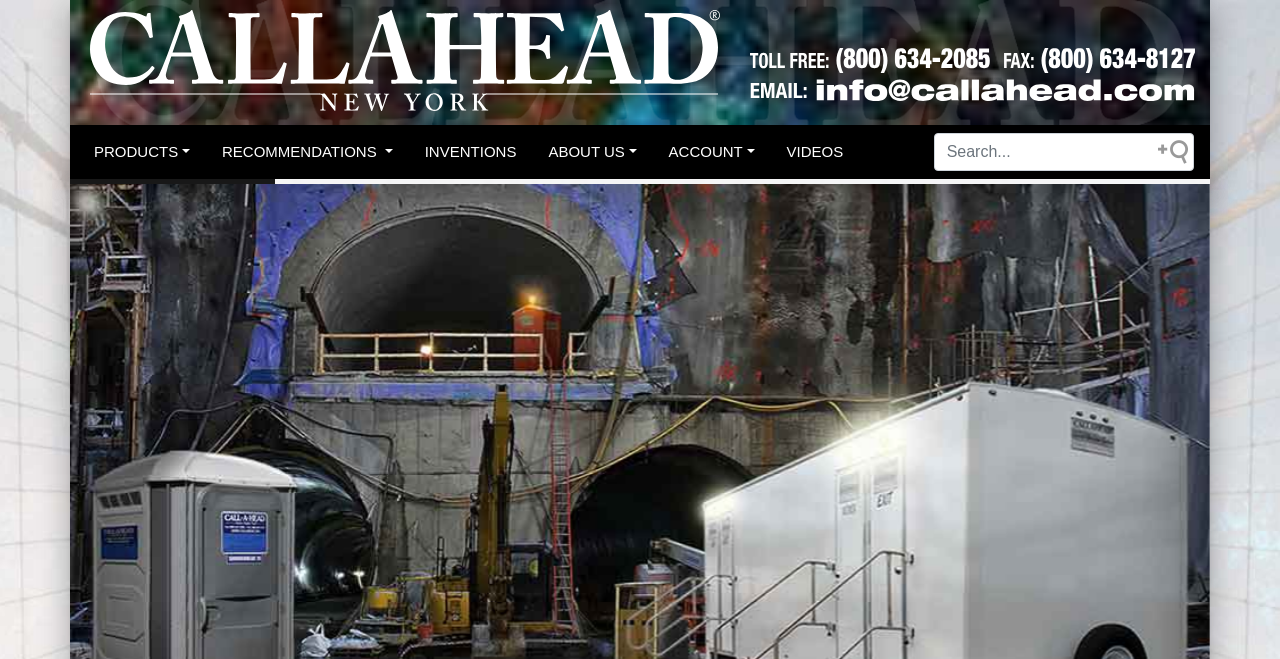What is the purpose of the textbox on the top right?
Please answer the question with a detailed response using the information from the screenshot.

I found a textbox on the top right with a placeholder text 'Search...', which suggests that its purpose is for searching something on the website.